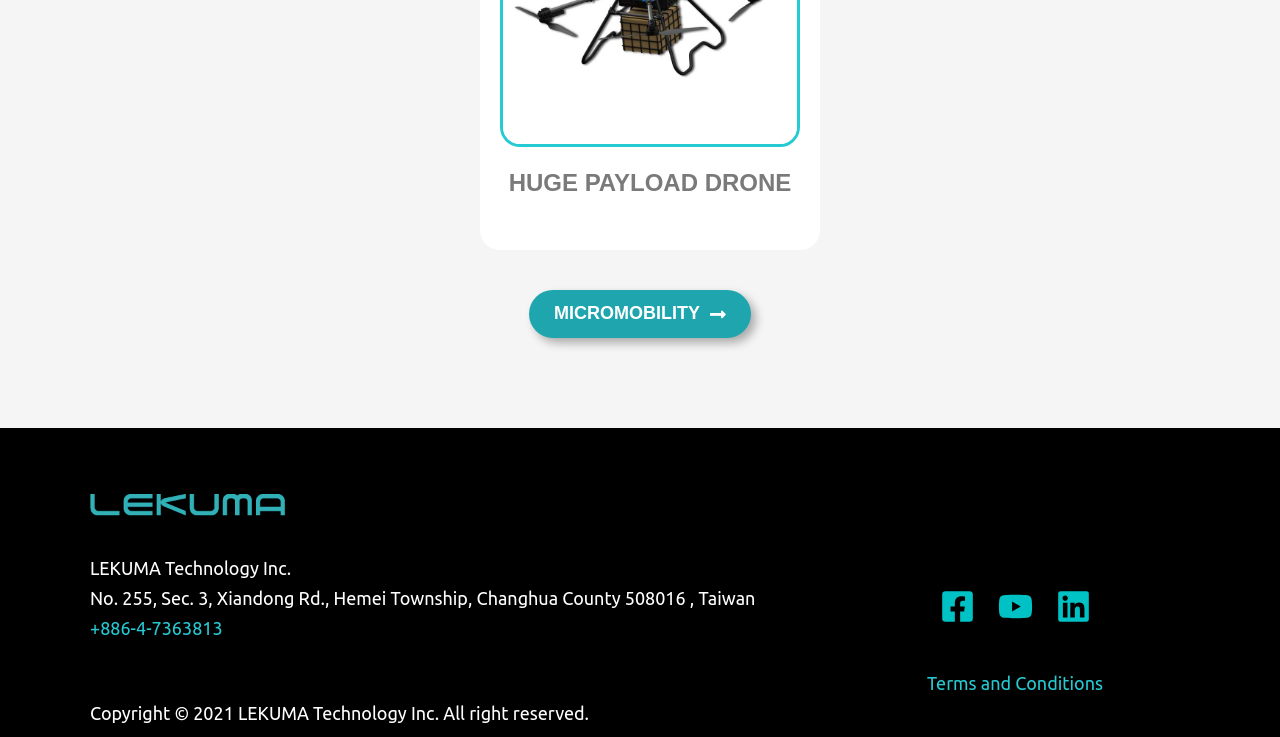Provide the bounding box coordinates of the HTML element this sentence describes: "+886-4-7363813".

[0.07, 0.838, 0.174, 0.865]